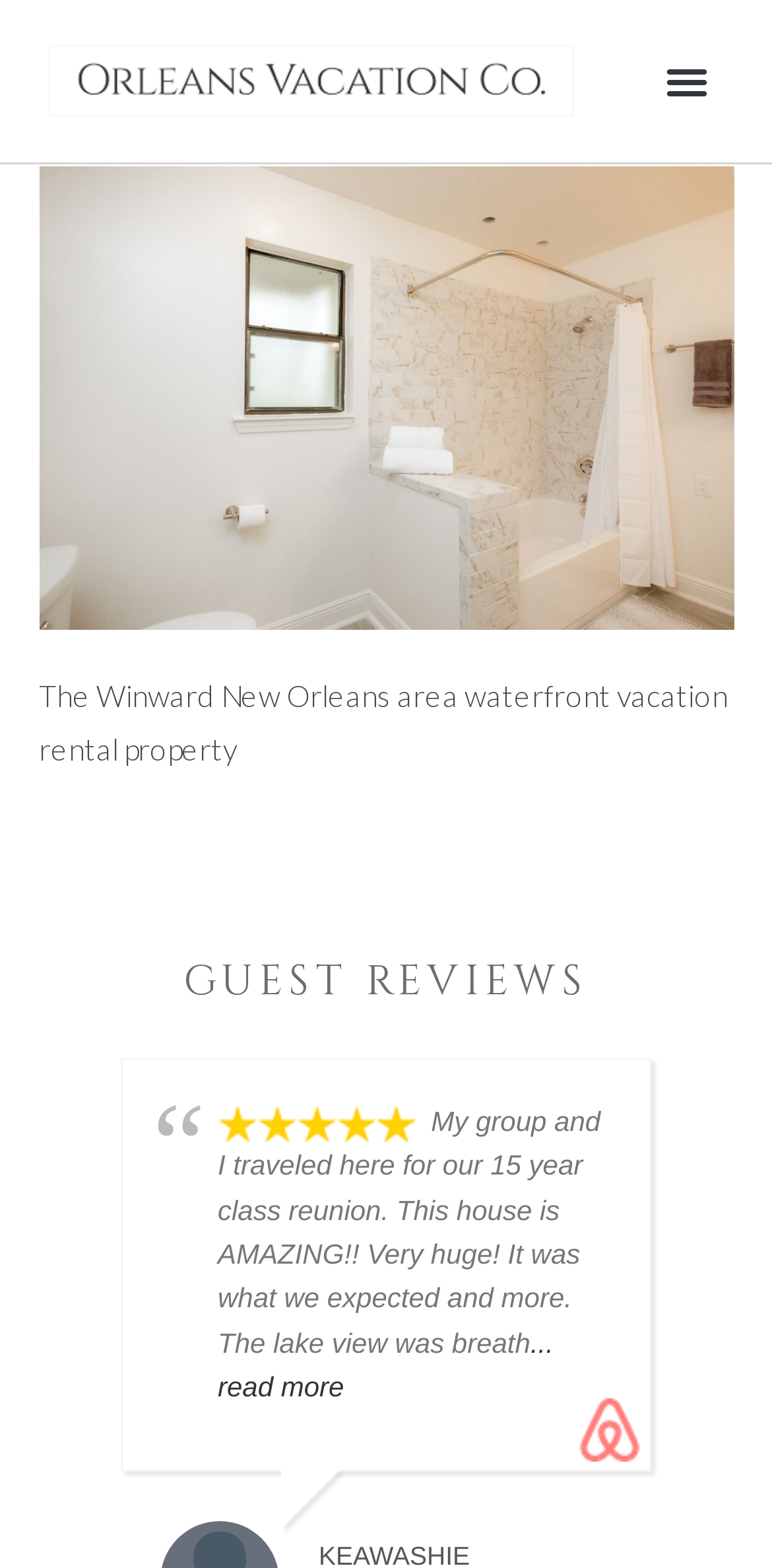How many reviews are displayed on this webpage?
Look at the image and answer with only one word or phrase.

At least one